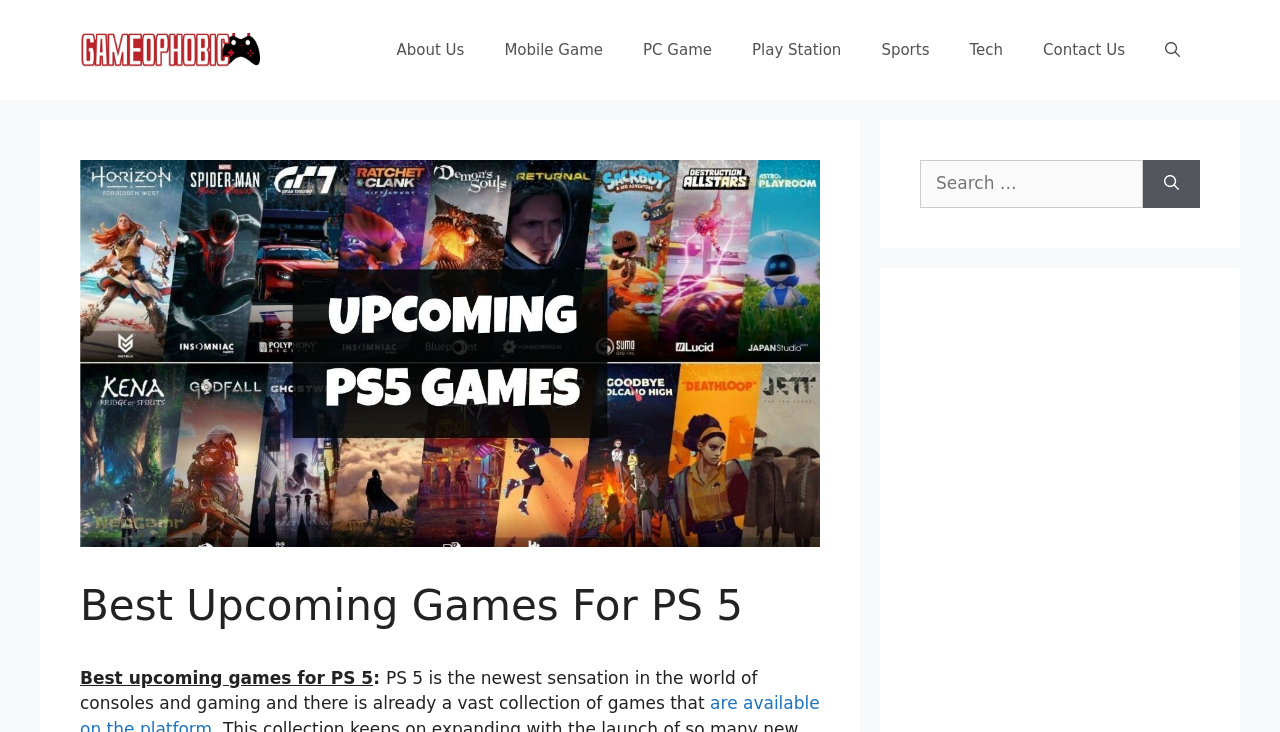Please identify the bounding box coordinates of the region to click in order to complete the given instruction: "Open the search bar". The coordinates should be four float numbers between 0 and 1, i.e., [left, top, right, bottom].

[0.895, 0.027, 0.938, 0.109]